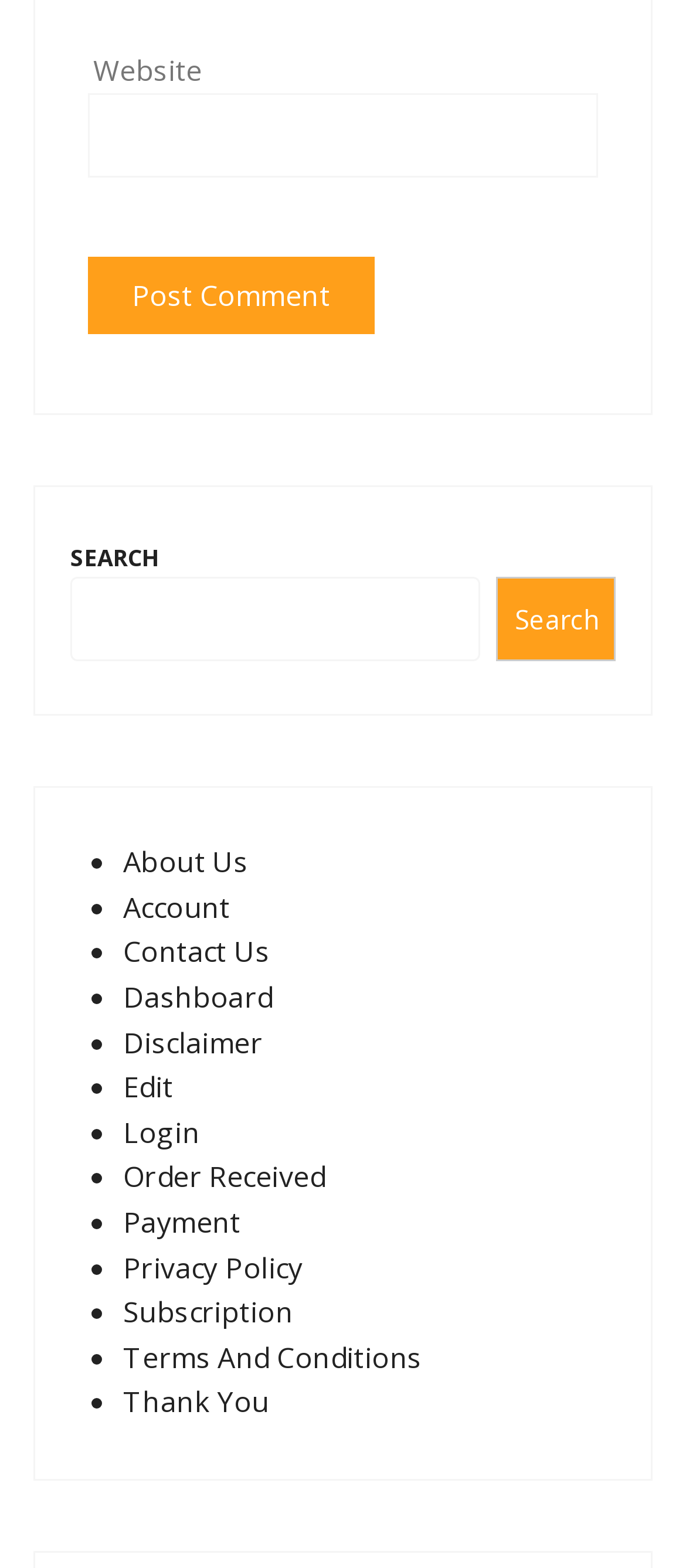Given the webpage screenshot, identify the bounding box of the UI element that matches this description: "Dashboard".

[0.179, 0.624, 0.398, 0.648]